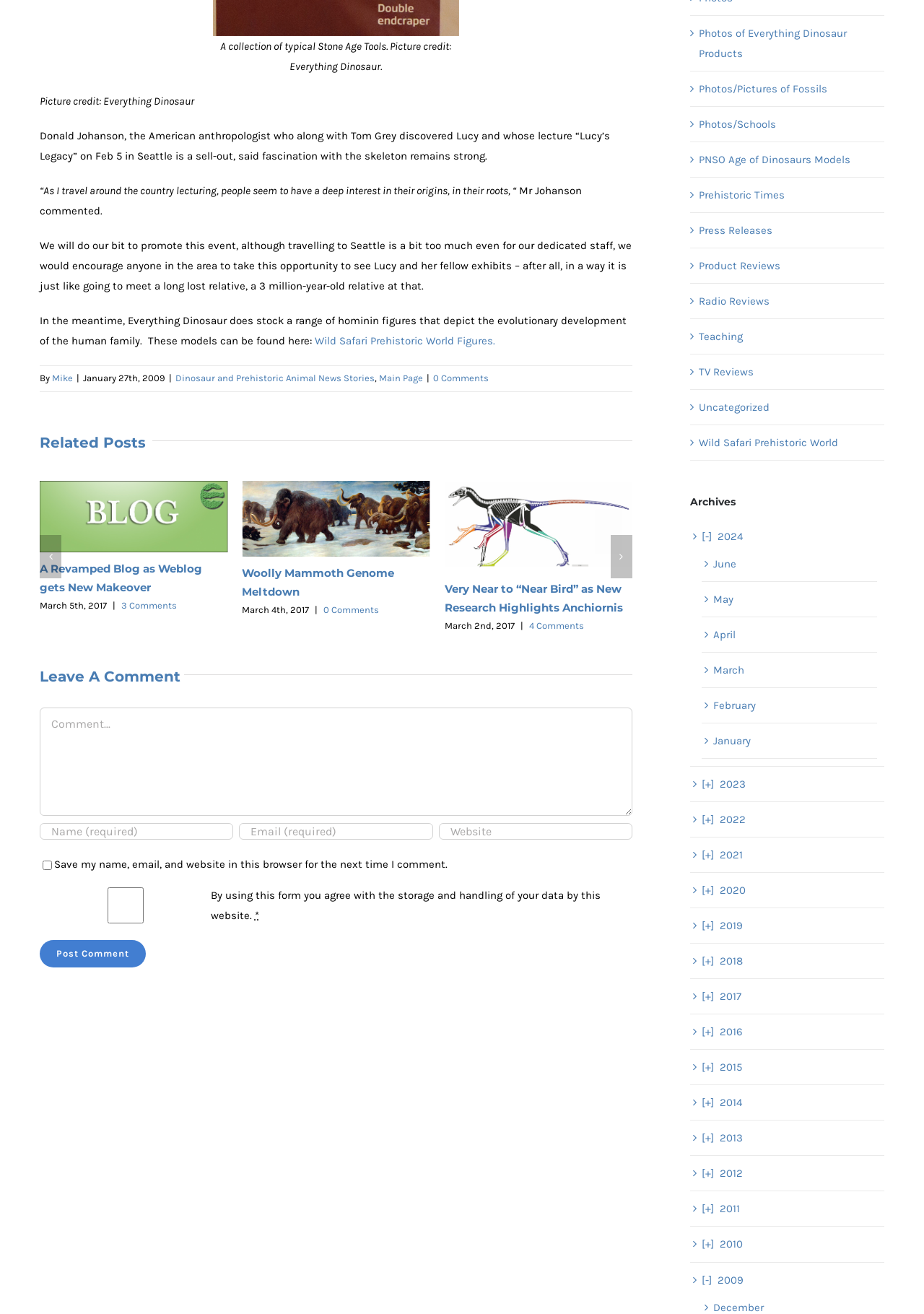Please find the bounding box coordinates of the element that you should click to achieve the following instruction: "Click on the 'Previous slide' button". The coordinates should be presented as four float numbers between 0 and 1: [left, top, right, bottom].

[0.043, 0.427, 0.066, 0.46]